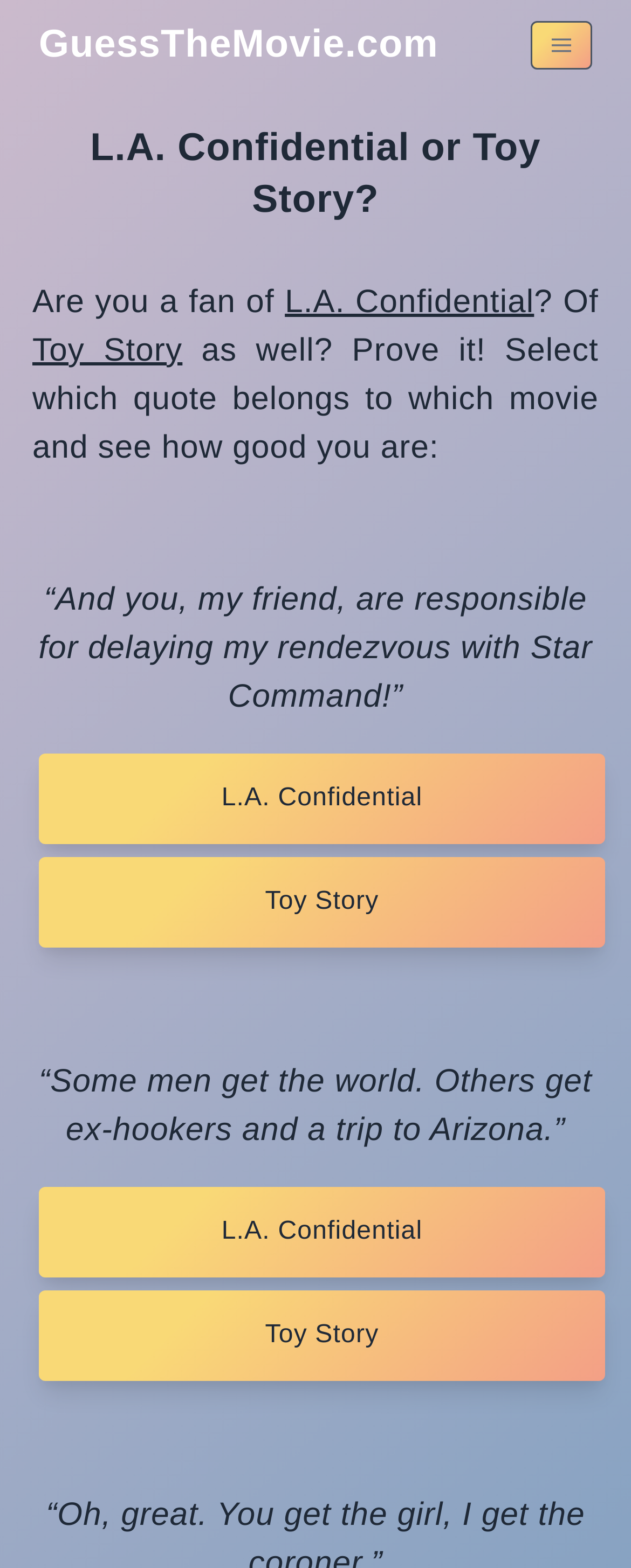What is the name of the website?
Answer the question with as much detail as possible.

The name of the website can be found at the top left corner of the webpage, where it says 'GuessTheMovie.com' in a link format.